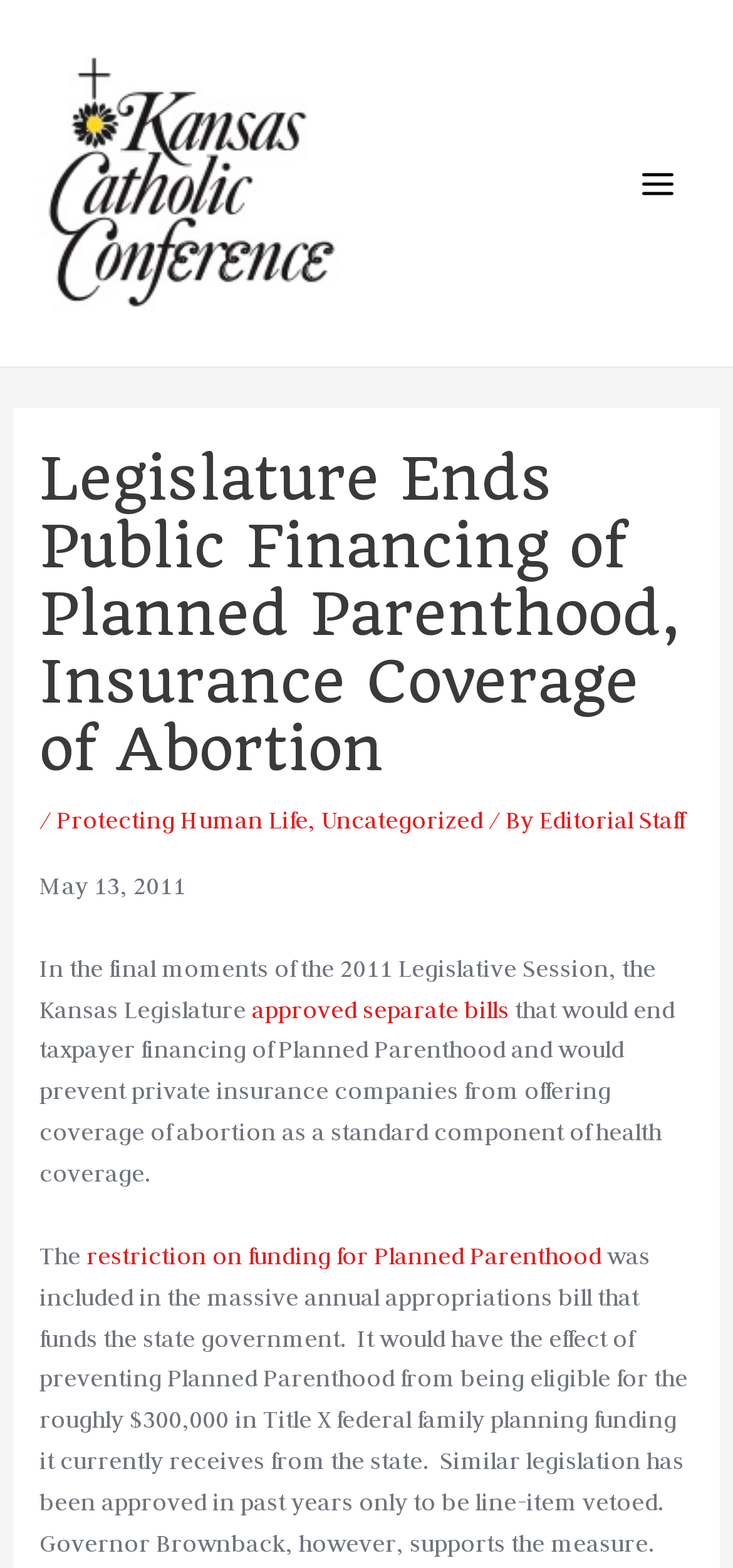What is the name of the conference?
Using the information presented in the image, please offer a detailed response to the question.

The name of the conference can be found in the top-left corner of the webpage, where it says 'Kansas Catholic Conference' in a link format.